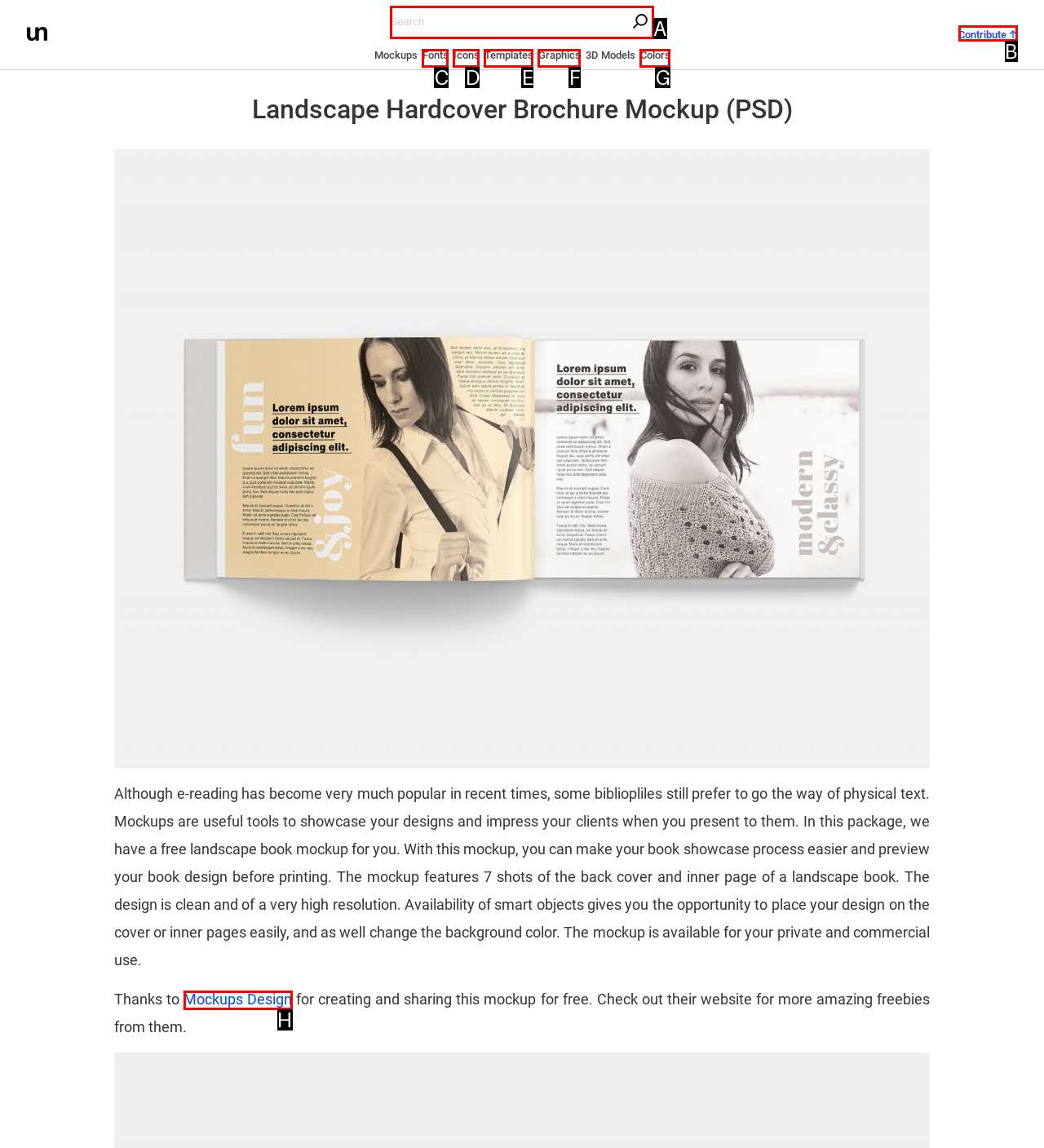Choose the HTML element that best fits the given description: Mockups Design. Answer by stating the letter of the option.

H